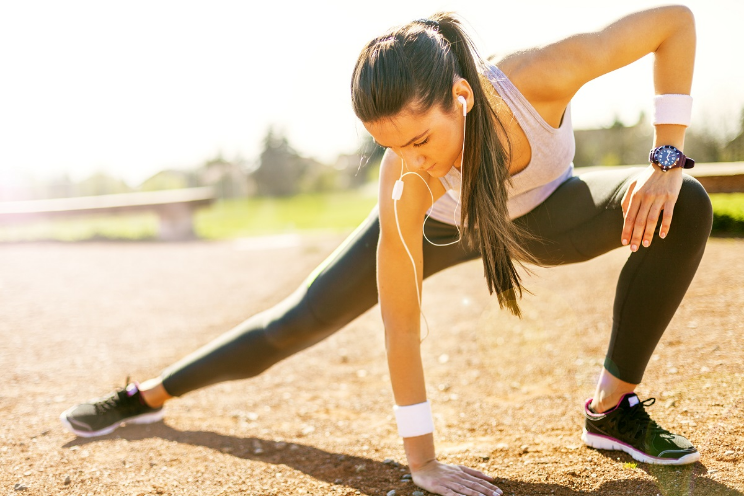Provide a single word or phrase answer to the question: 
What type of clothing is the woman wearing?

Athletic wear